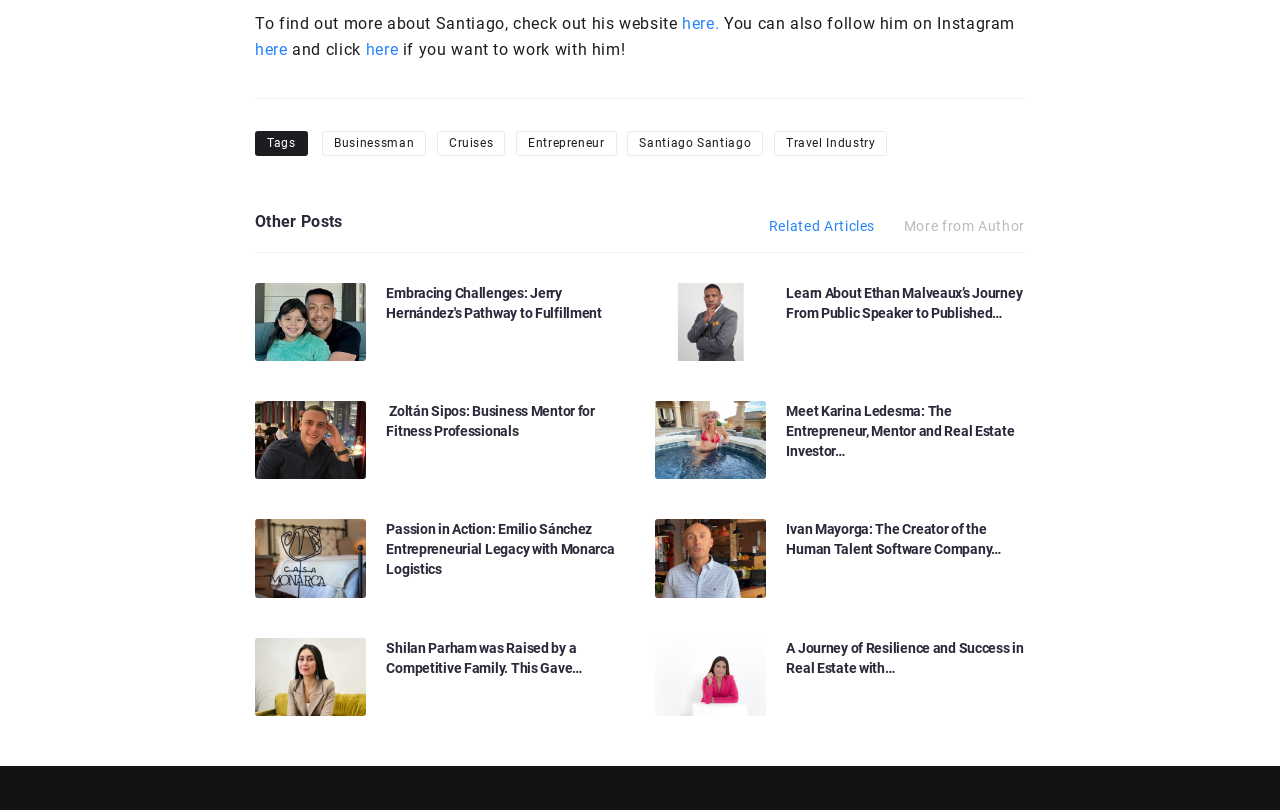What is the name of the person whose website is mentioned?
Based on the visual information, provide a detailed and comprehensive answer.

The question is asking about the person whose website is mentioned in the text. By reading the text, we can find the sentence 'To find out more about Santiago, check out his website' which indicates that Santiago is the person whose website is mentioned.